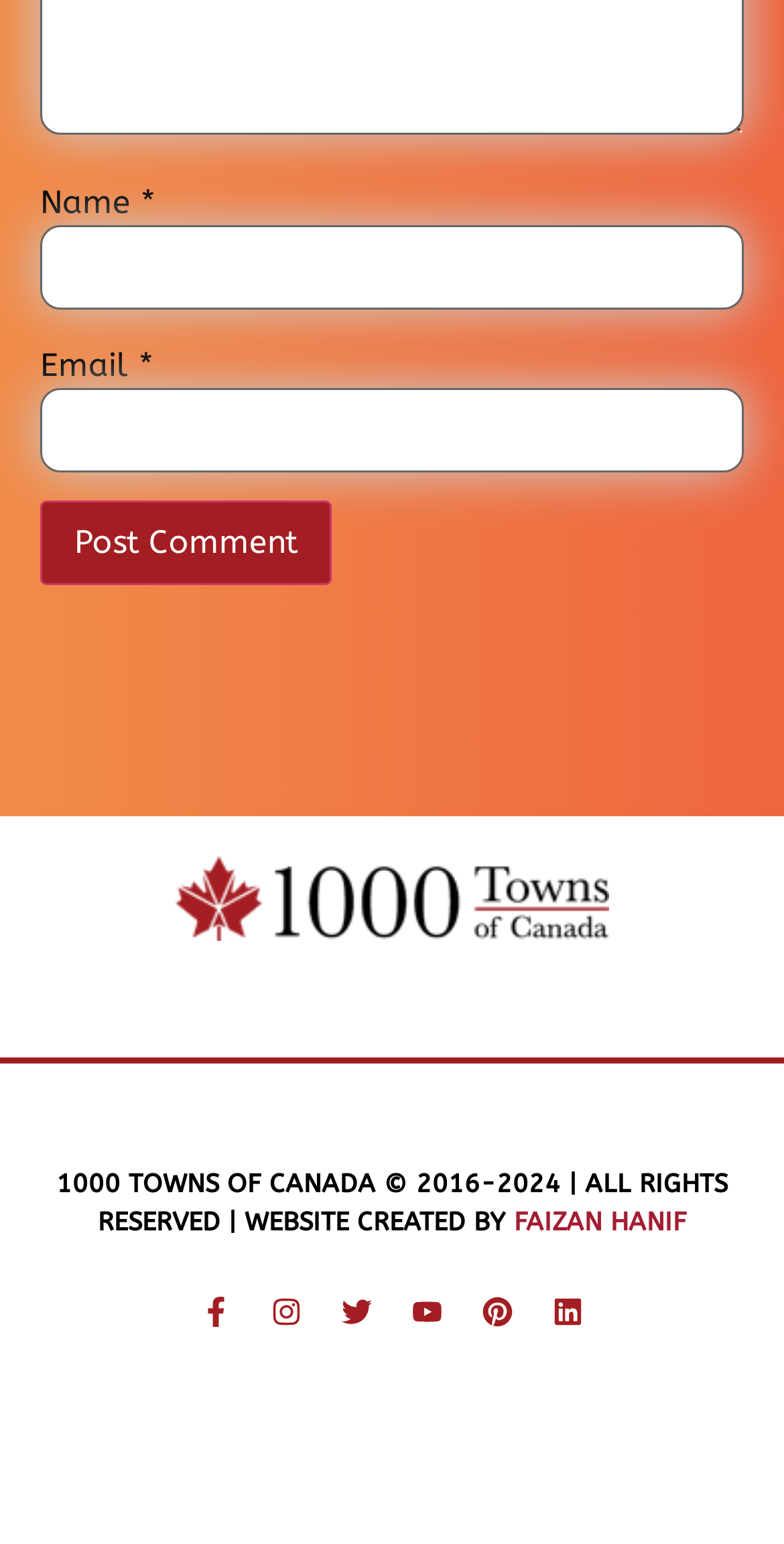Could you find the bounding box coordinates of the clickable area to complete this instruction: "view conference room information"?

None